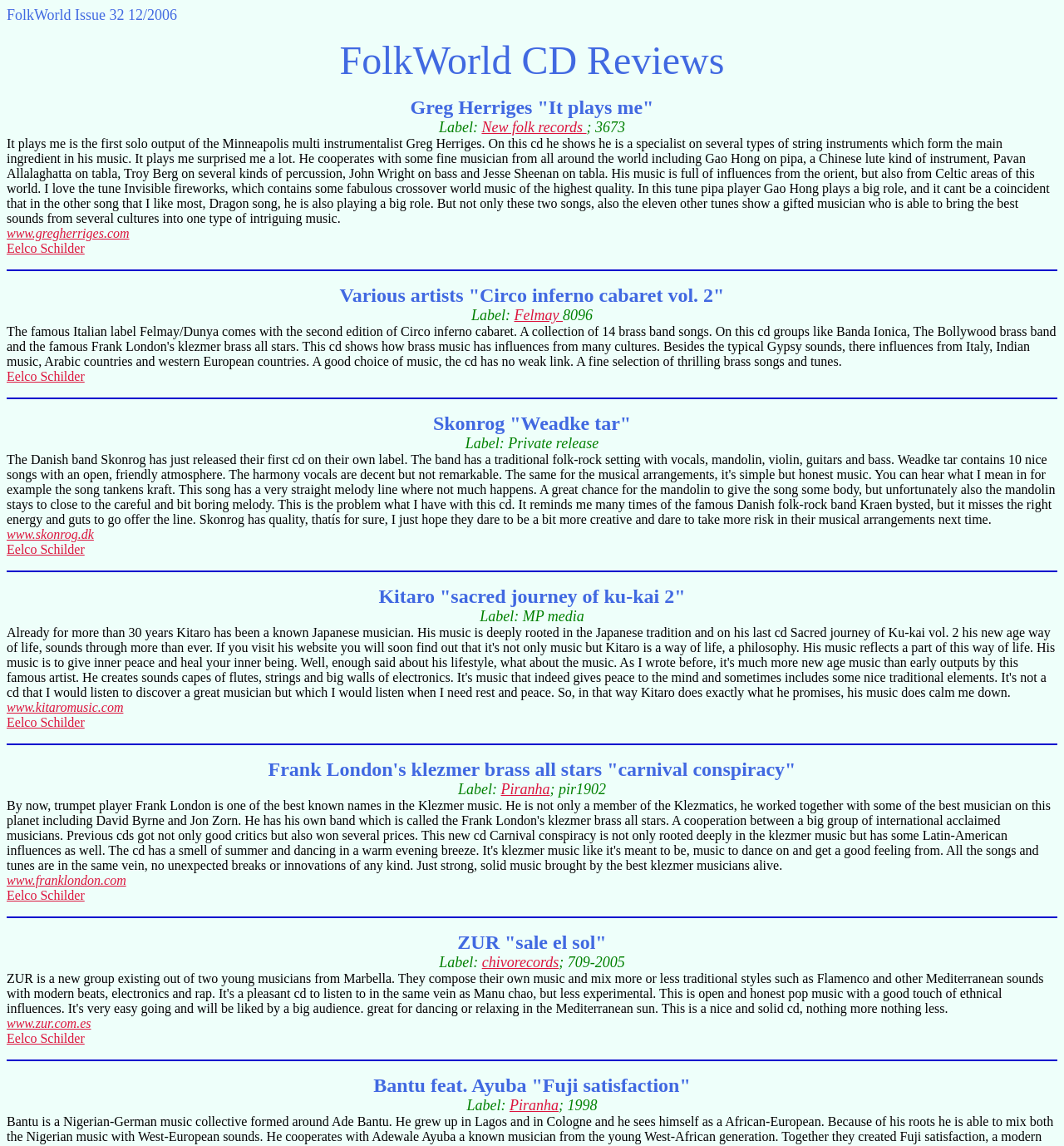Determine the bounding box of the UI element mentioned here: "Skonrog "Weadke tar"Label: Private release". The coordinates must be in the format [left, top, right, bottom] with values ranging from 0 to 1.

[0.407, 0.365, 0.593, 0.393]